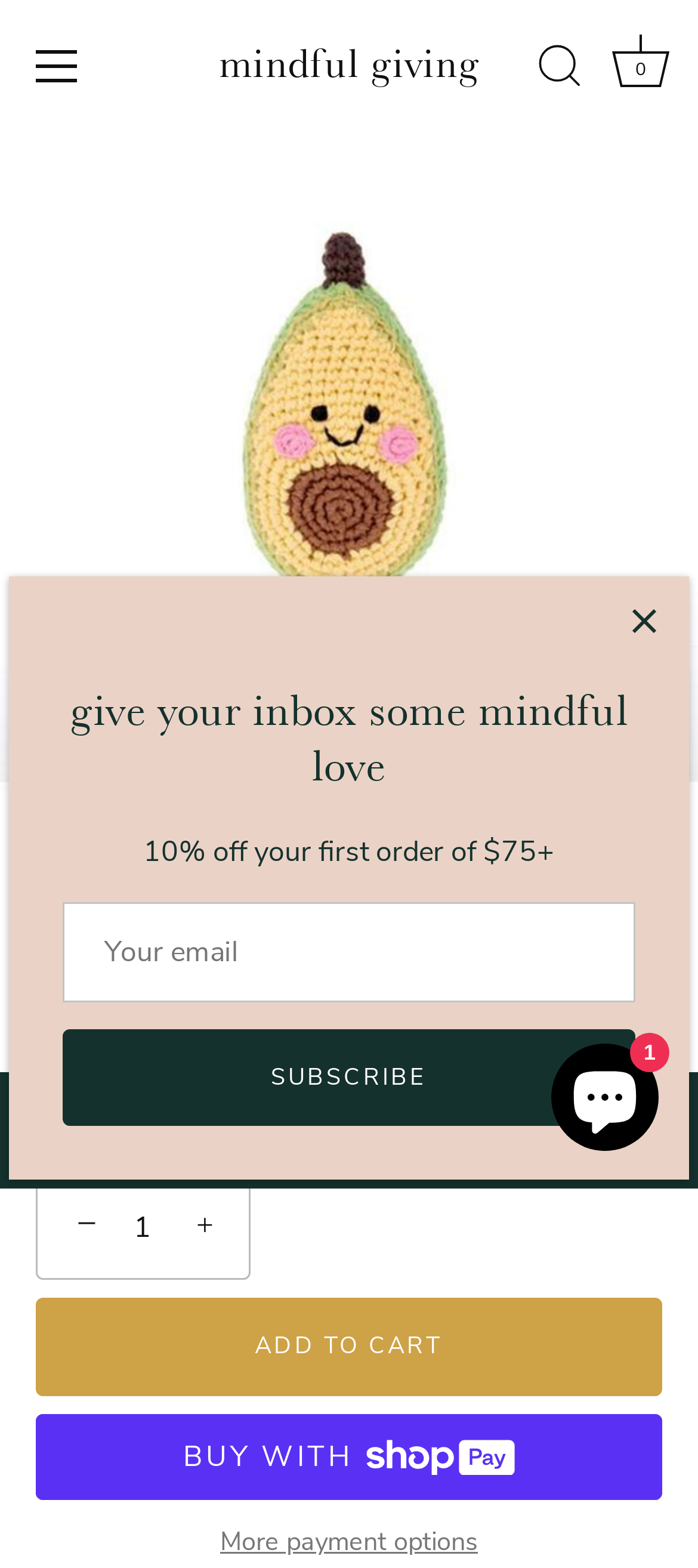What is the function of the 'ADD TO CART' button?
Look at the screenshot and respond with one word or a short phrase.

Add product to cart